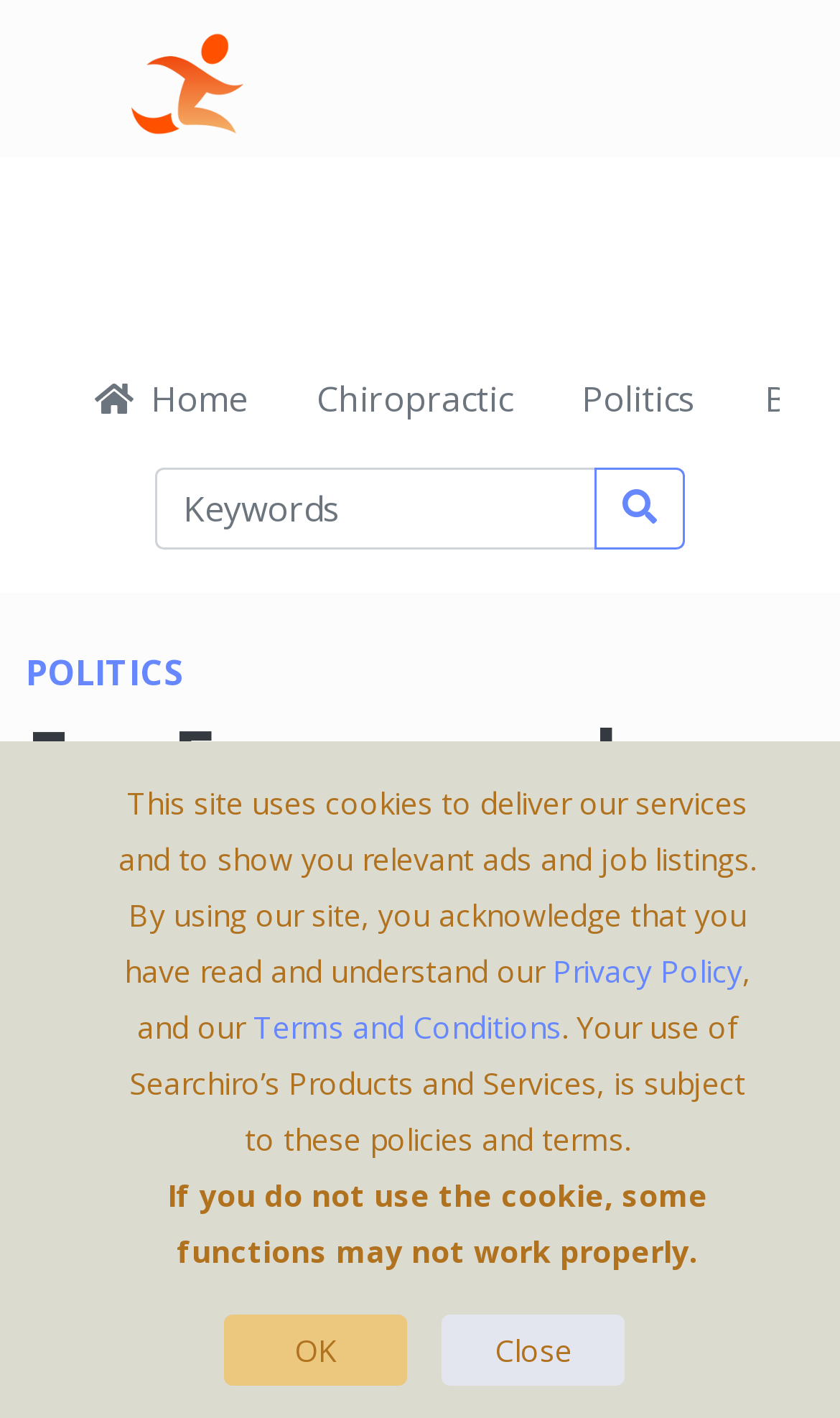Provide a short answer using a single word or phrase for the following question: 
What is the category of the link 'Chiropractic'?

Secondary navigation